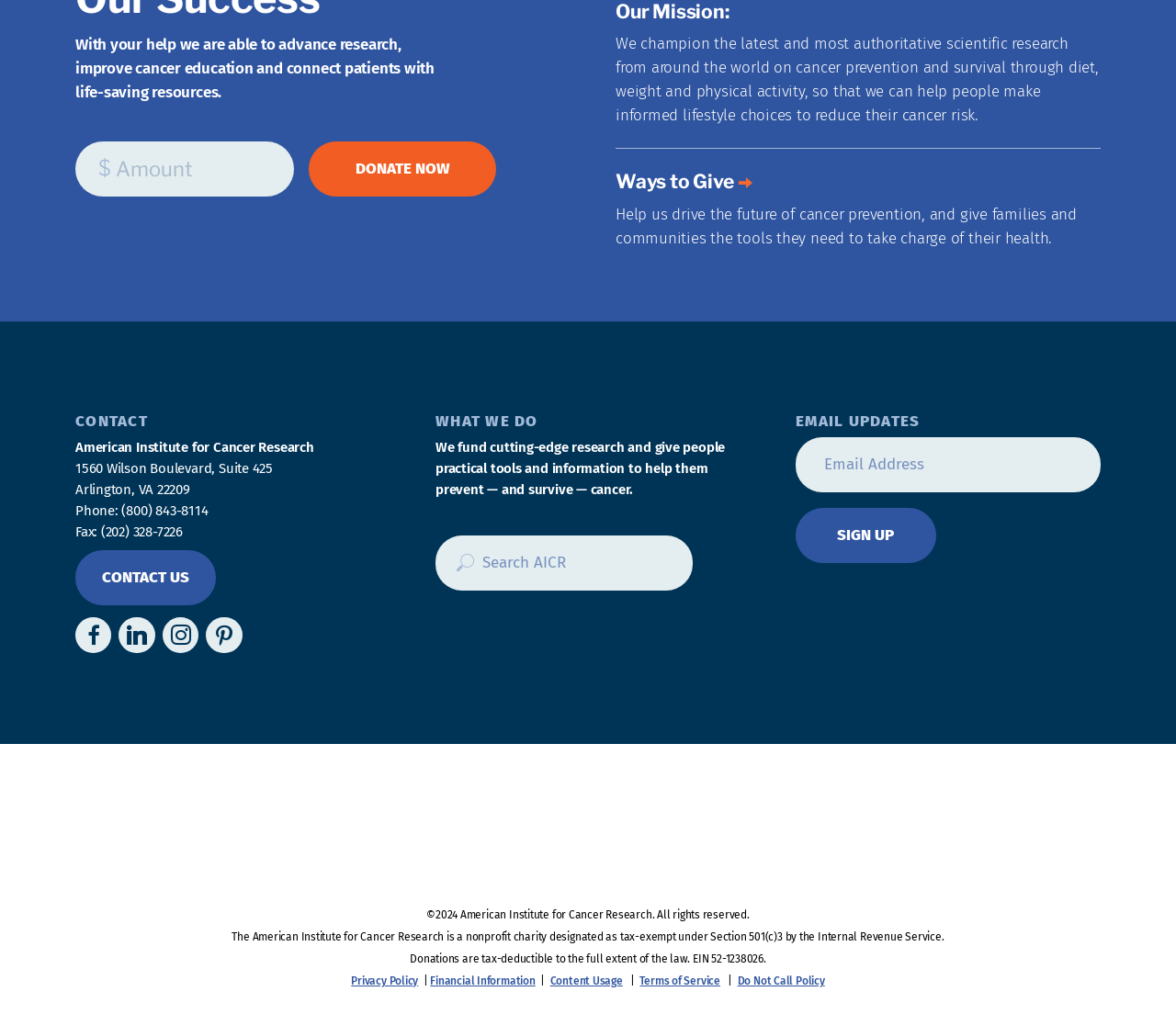Please identify the bounding box coordinates of the element's region that I should click in order to complete the following instruction: "View Requiem for the Twentieth Century". The bounding box coordinates consist of four float numbers between 0 and 1, i.e., [left, top, right, bottom].

None